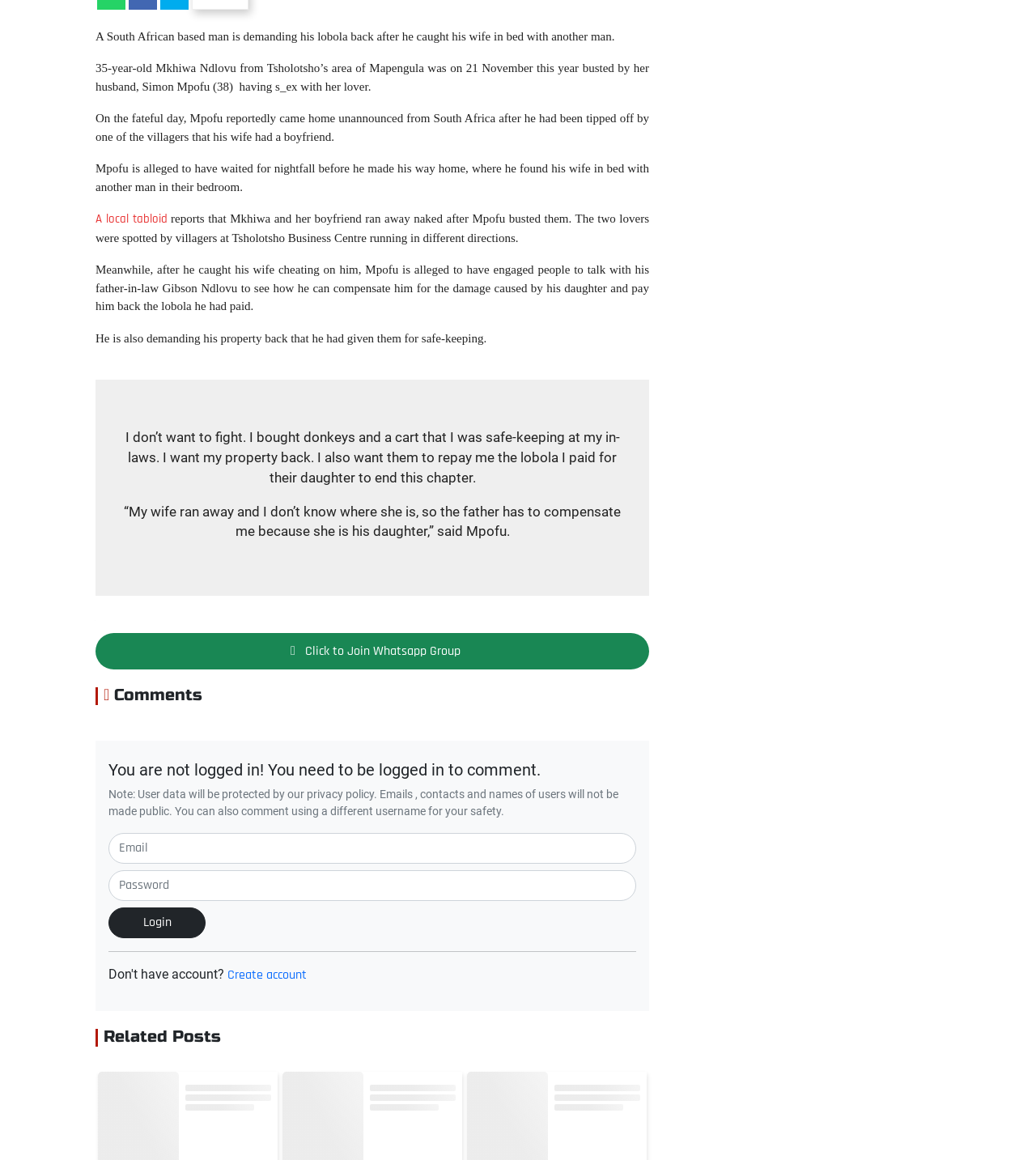Calculate the bounding box coordinates for the UI element based on the following description: "Click to Join Whatsapp Group". Ensure the coordinates are four float numbers between 0 and 1, i.e., [left, top, right, bottom].

[0.078, 0.857, 0.641, 0.889]